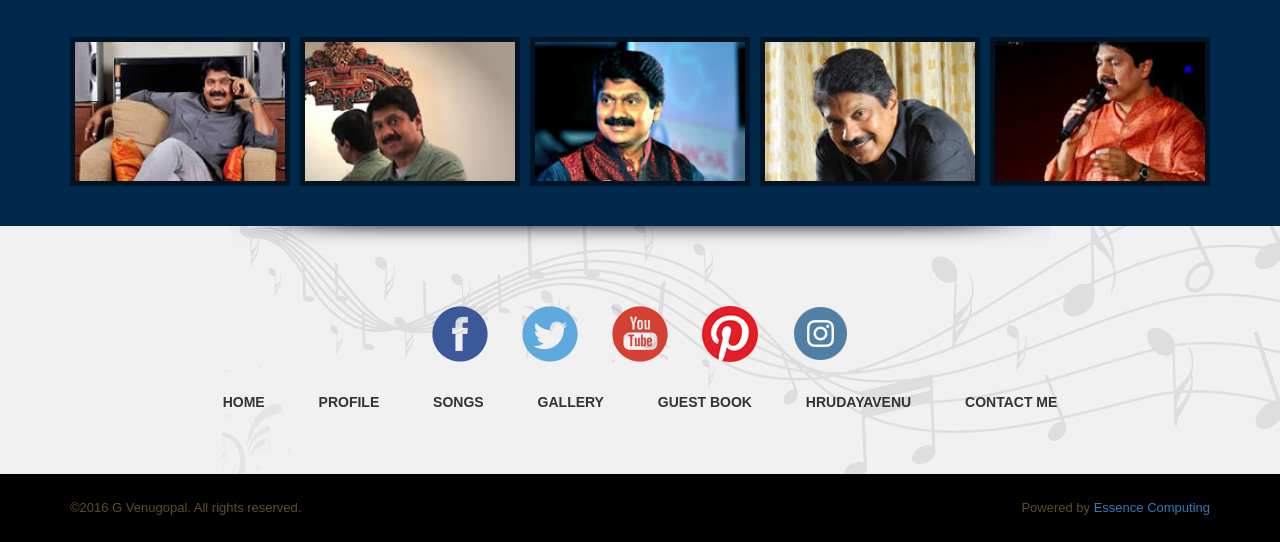What is the name of the company that powered the website?
Using the image provided, answer with just one word or phrase.

Essence Computing